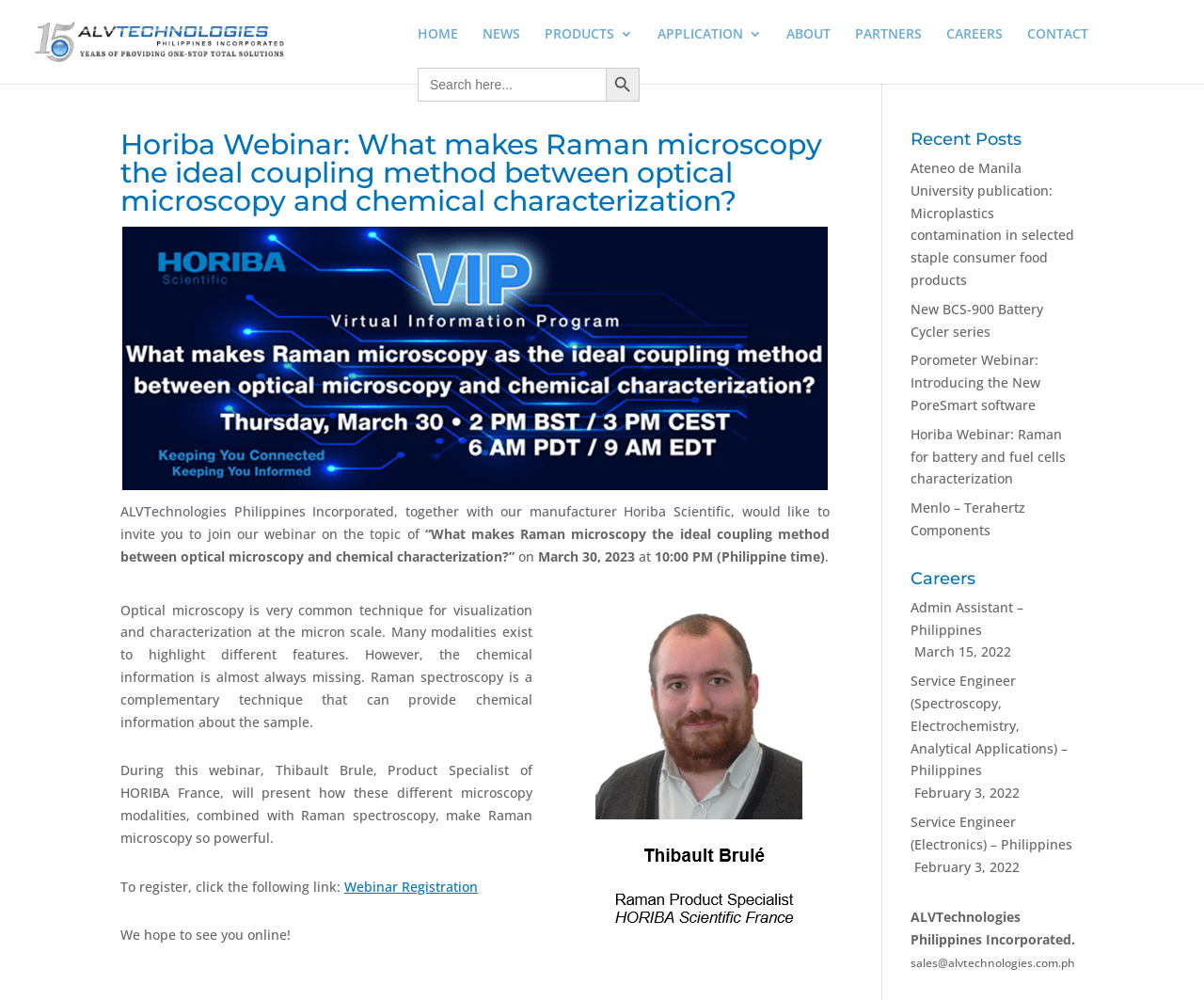Provide a short, one-word or phrase answer to the question below:
What is the date of the webinar?

March 30, 2023